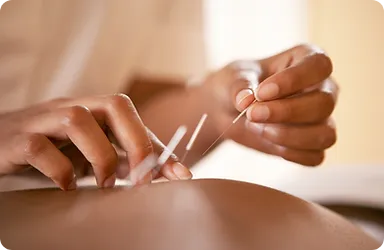Provide an in-depth description of the image.

The image showcases a close-up of a practitioner administering acupuncture, highlighting the delicate and precise technique involved in this ancient healing practice. The practitioner’s hands are carefully placing fine needles into the skin, emphasizing the focus and skill required for effective acupuncture treatment. This therapeutic method, often used in conjunction with other natural therapies, is noted for its potential to provide relief from pain and discomfort, particularly beneficial for individuals undergoing fertility treatments or experiencing physical challenges during pregnancy. Acupuncture is recognized for its holistic approach to wellness, addressing both physical and emotional aspects of health.